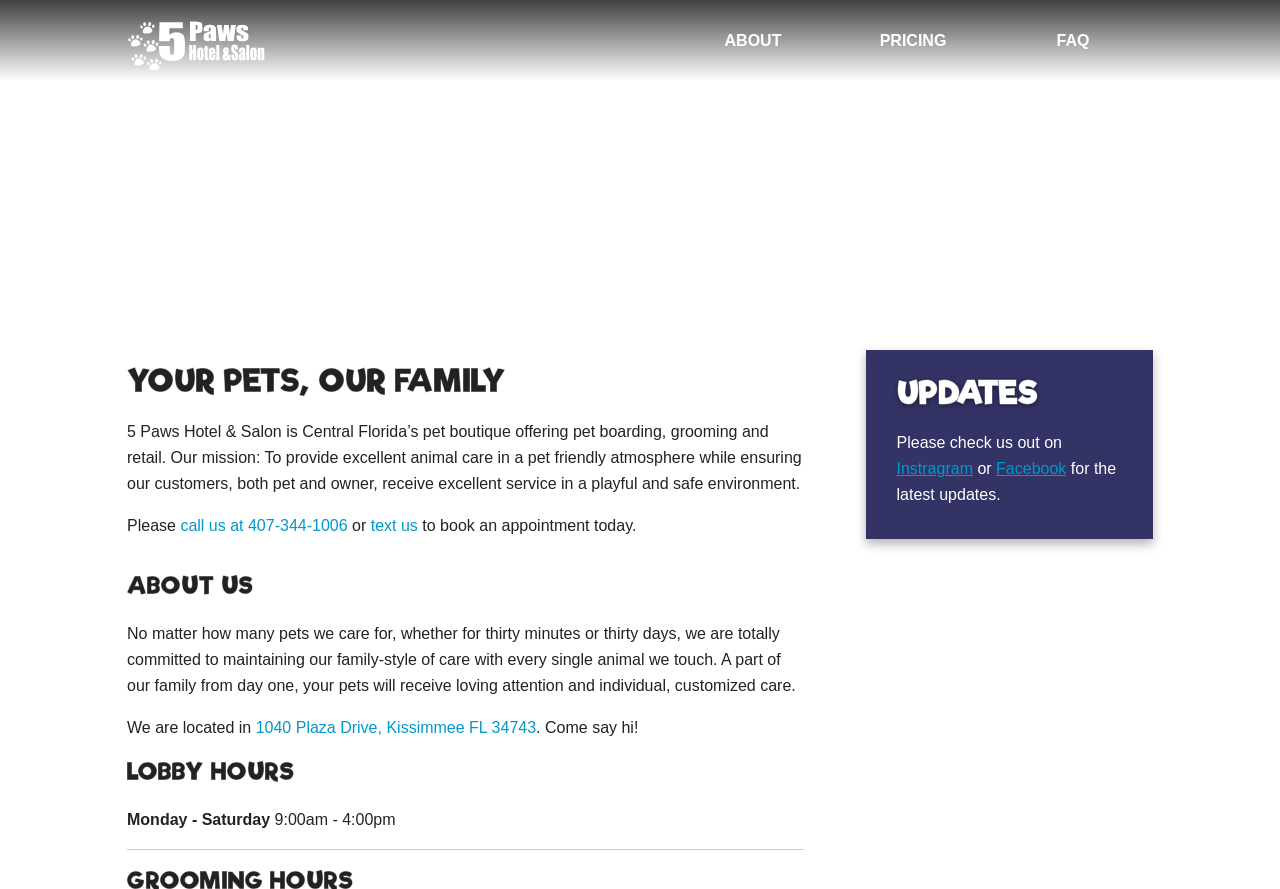Identify the coordinates of the bounding box for the element that must be clicked to accomplish the instruction: "Click the FAQ link".

[0.776, 0.0, 0.901, 0.091]